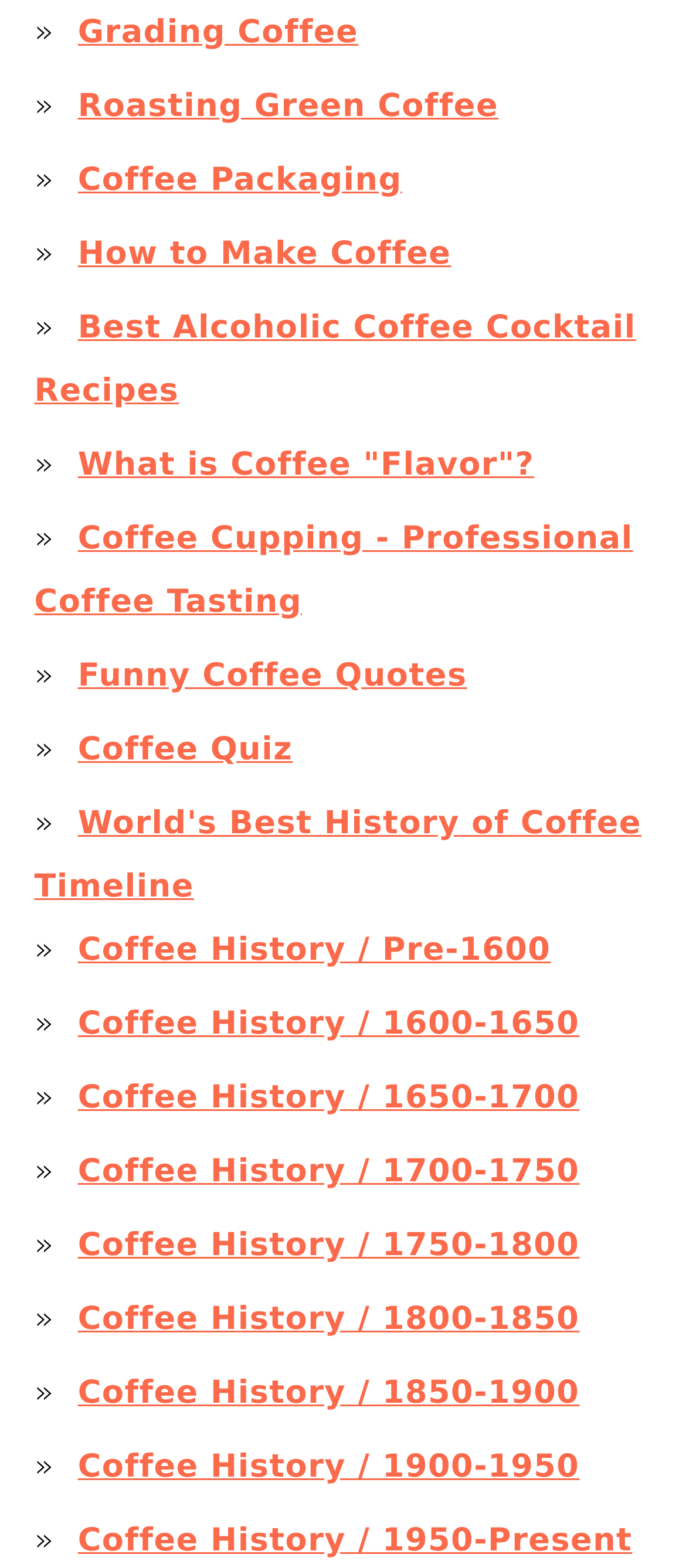Please give a one-word or short phrase response to the following question: 
What is the topic of the link with the longest text?

Best Alcoholic Coffee Cocktail Recipes